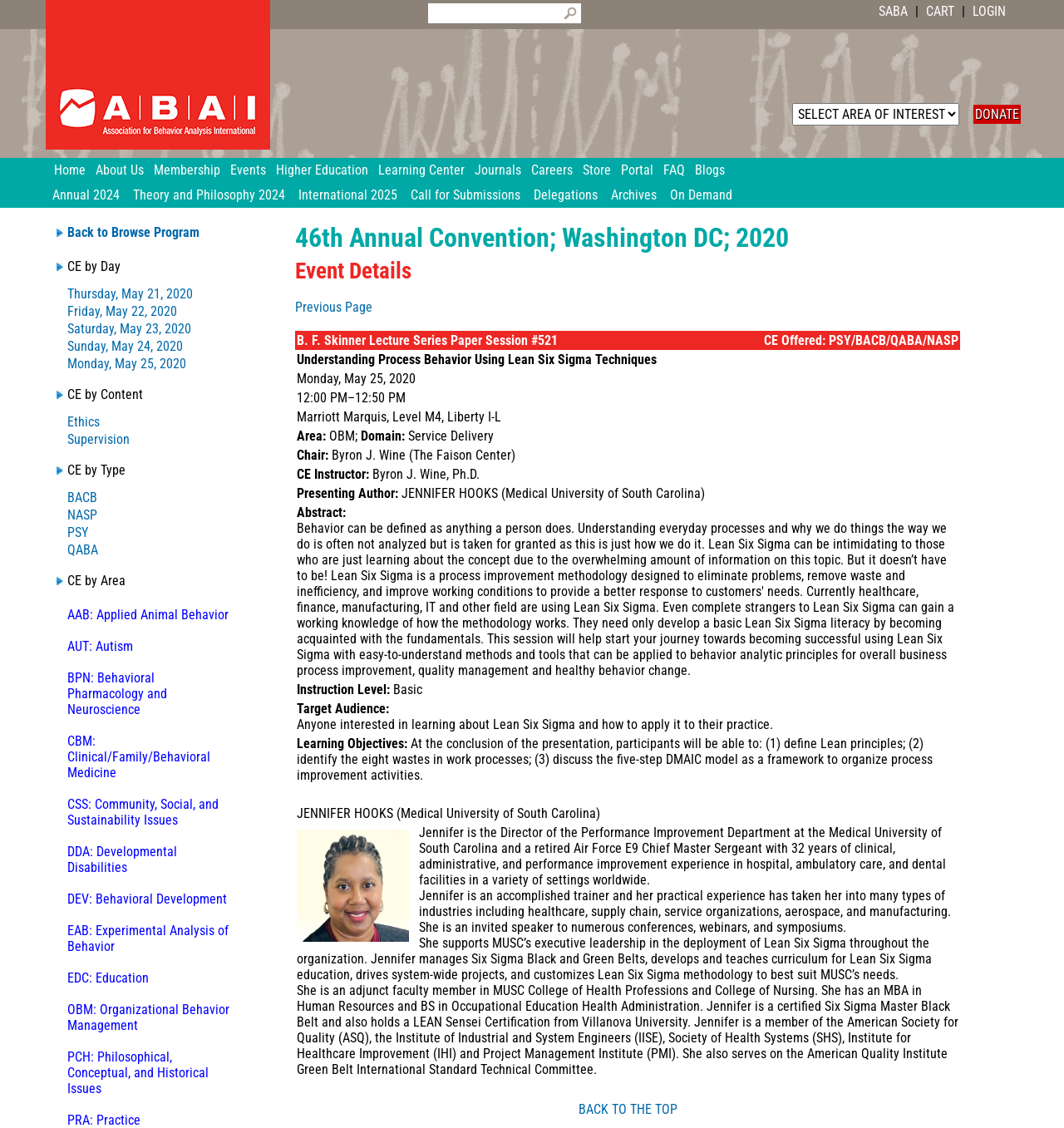Locate the bounding box of the user interface element based on this description: "Sunday, May 24, 2020".

[0.063, 0.3, 0.172, 0.314]